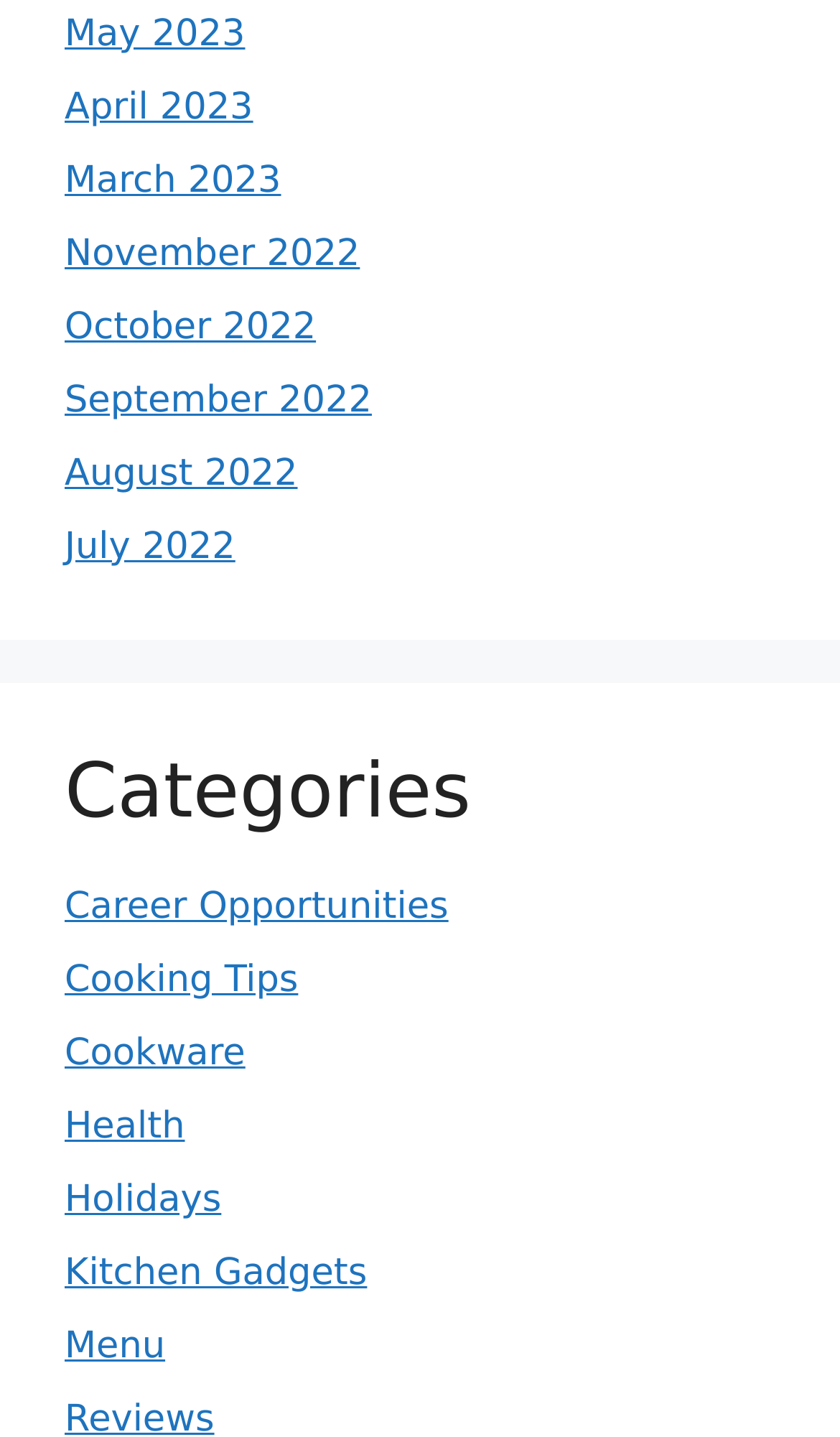Examine the image and give a thorough answer to the following question:
How many categories are listed?

I counted the number of link elements under the 'Categories' heading and found 7 categories: Career Opportunities, Cooking Tips, Cookware, Health, Holidays, Kitchen Gadgets, and Menu.